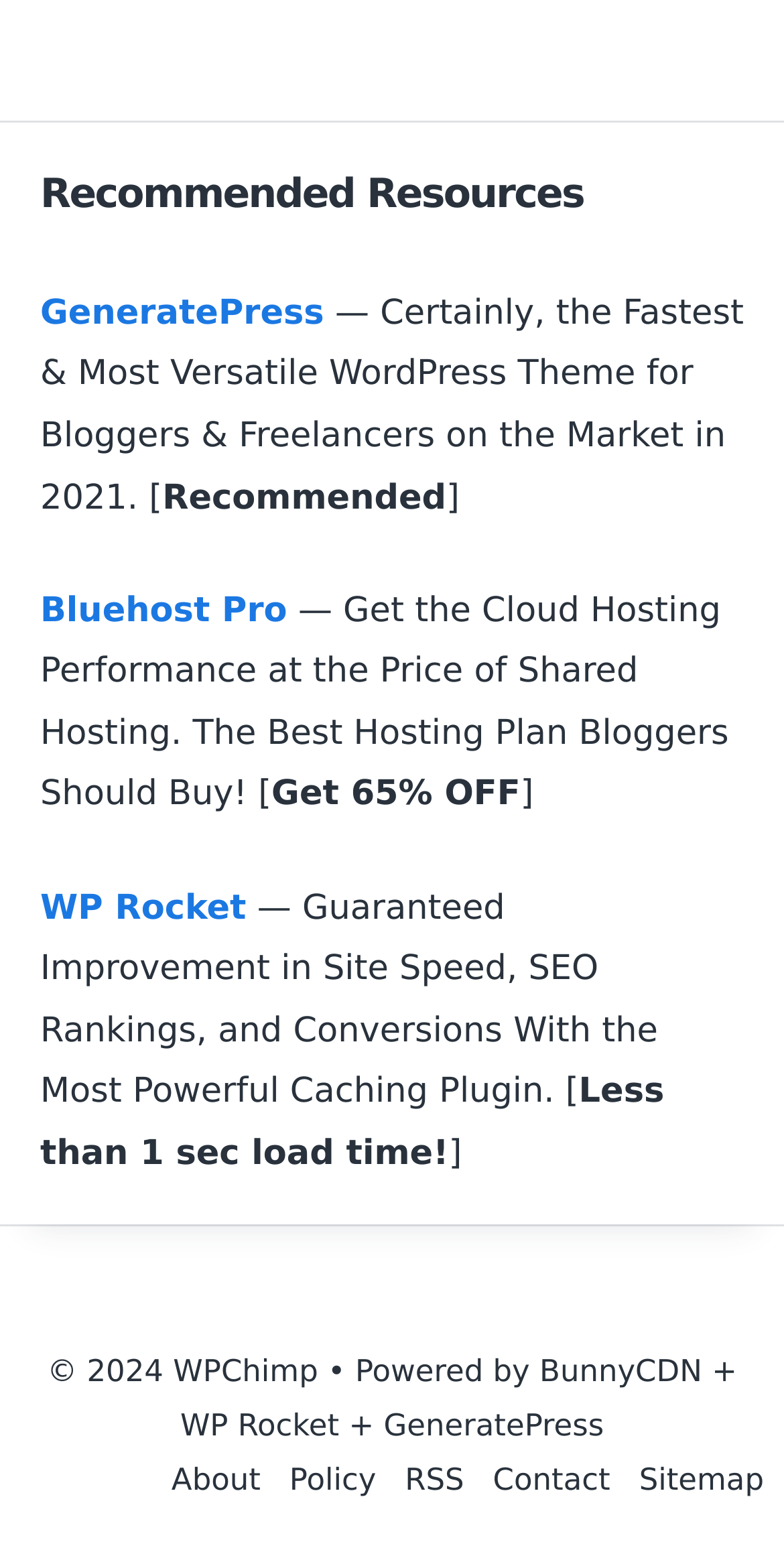What is the promised load time for WP Rocket?
Provide a comprehensive and detailed answer to the question.

I found the text 'Less than 1 sec load time!' near the 'WP Rocket' link, which suggests that WP Rocket promises a load time of less than 1 second.